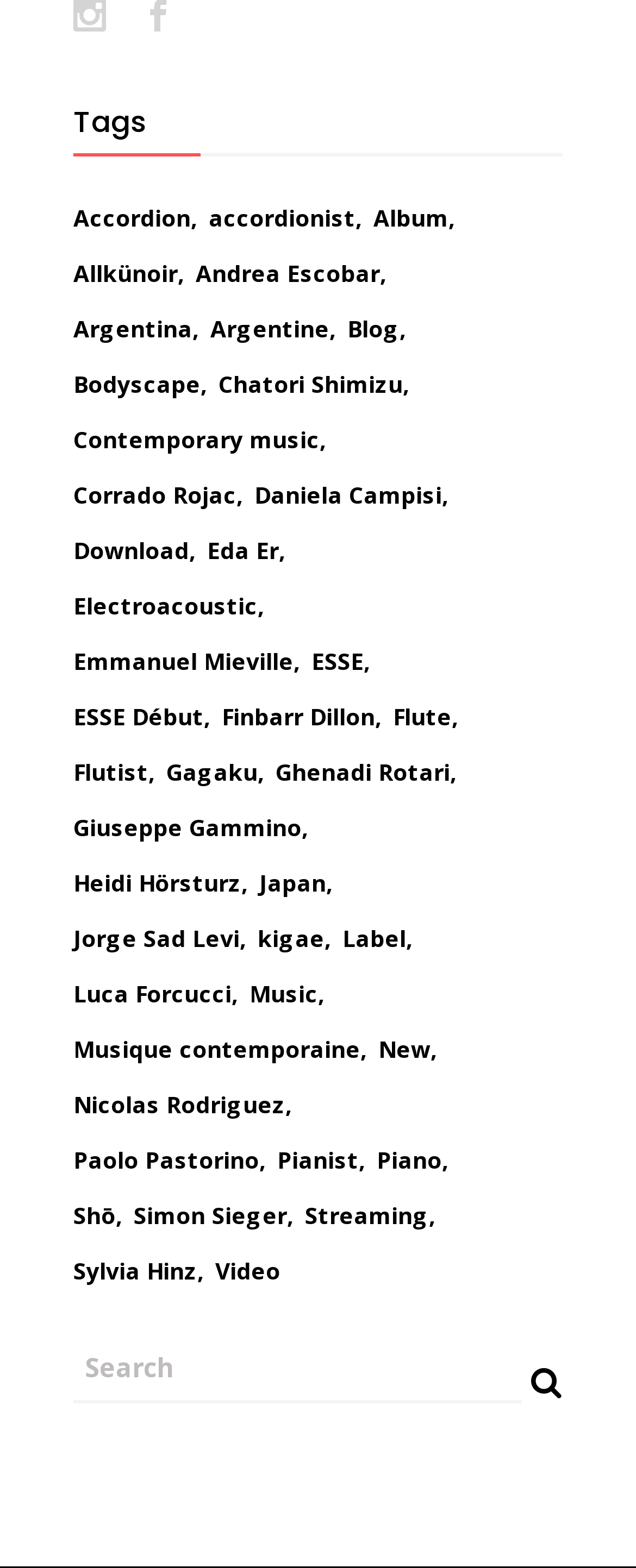How many links are on the webpage?
Please answer using one word or phrase, based on the screenshot.

304